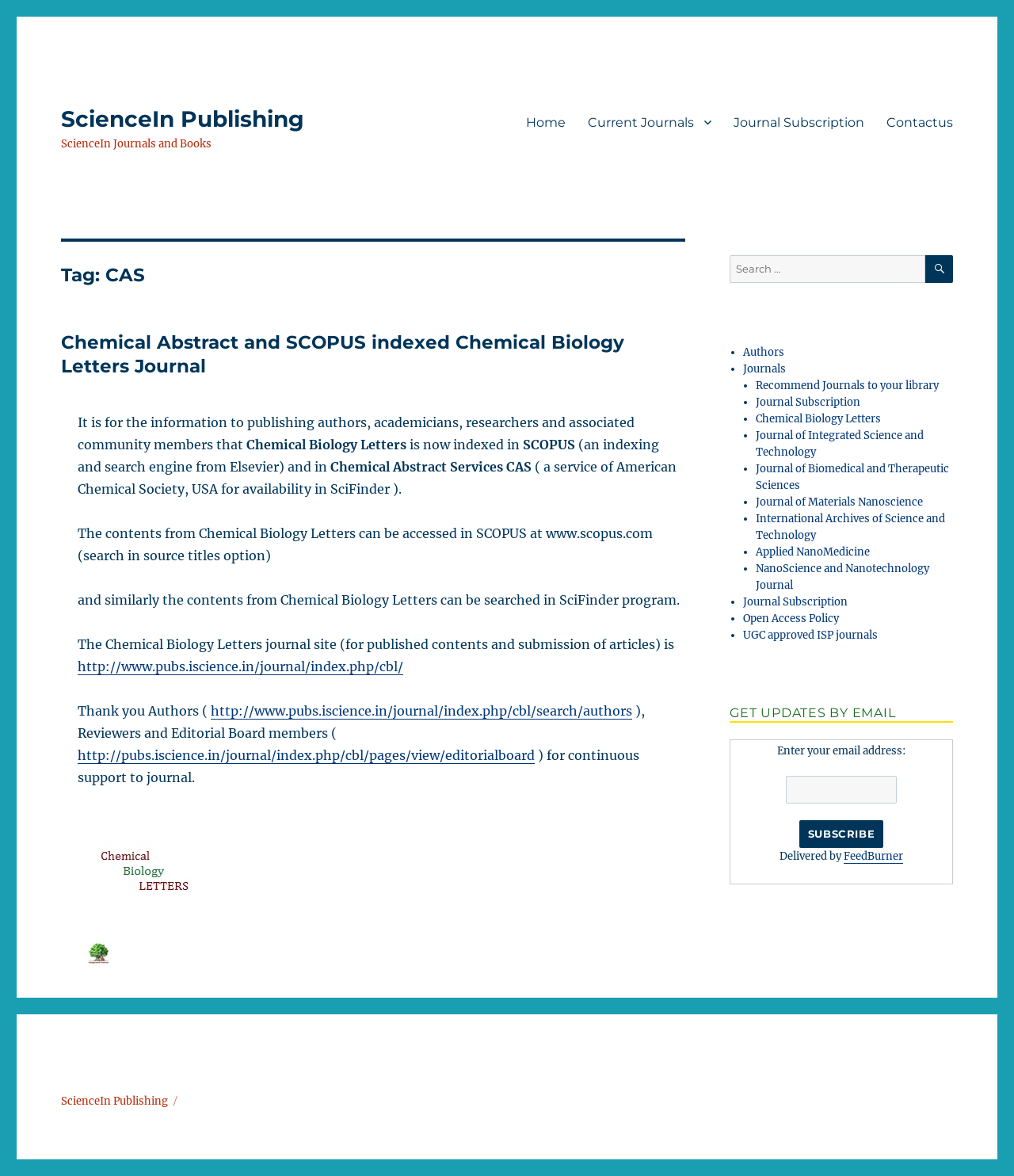Please answer the following question using a single word or phrase: 
What is the purpose of the search box?

To search for journals or authors